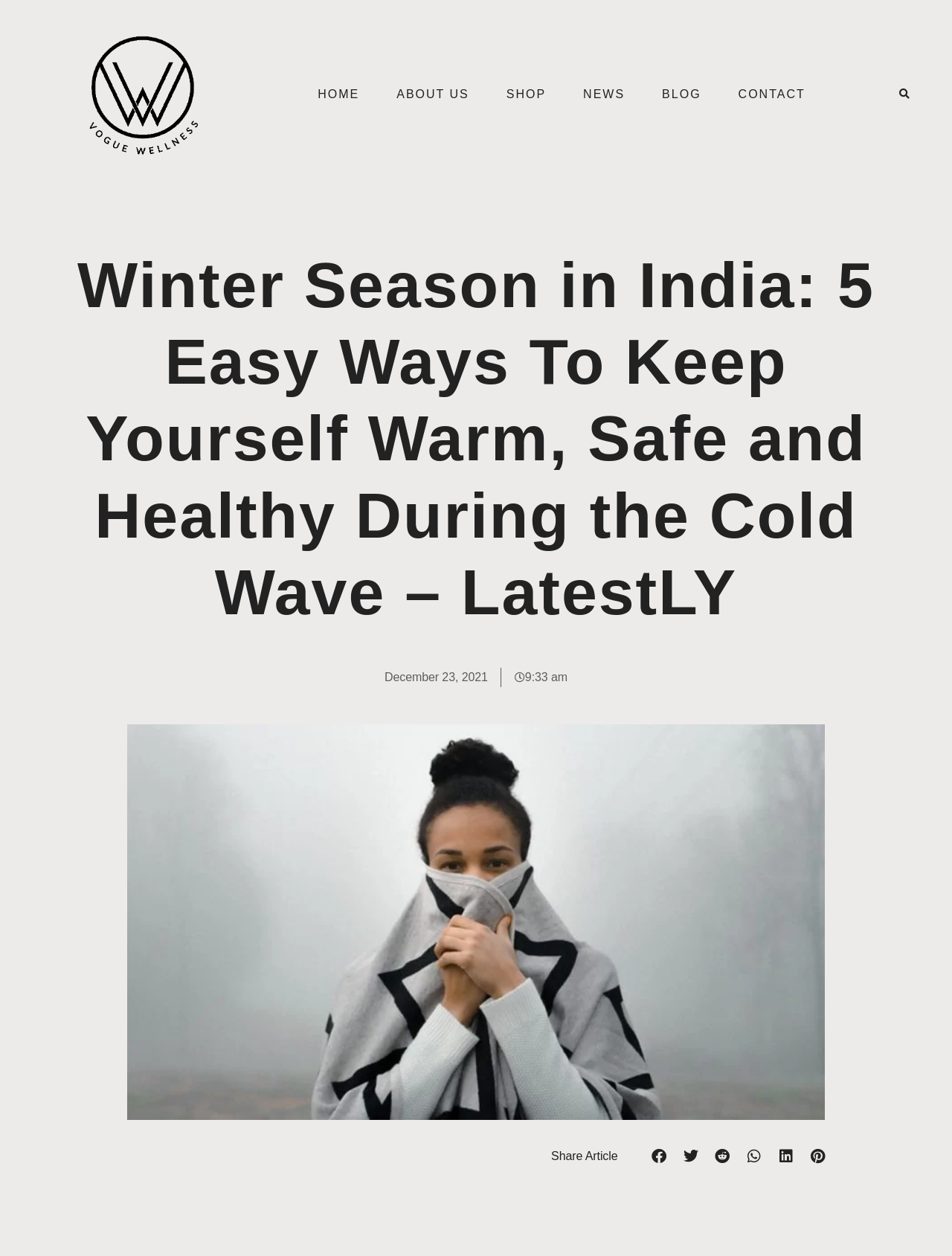Determine the bounding box coordinates for the clickable element required to fulfill the instruction: "go to home page". Provide the coordinates as four float numbers between 0 and 1, i.e., [left, top, right, bottom].

[0.334, 0.068, 0.378, 0.082]